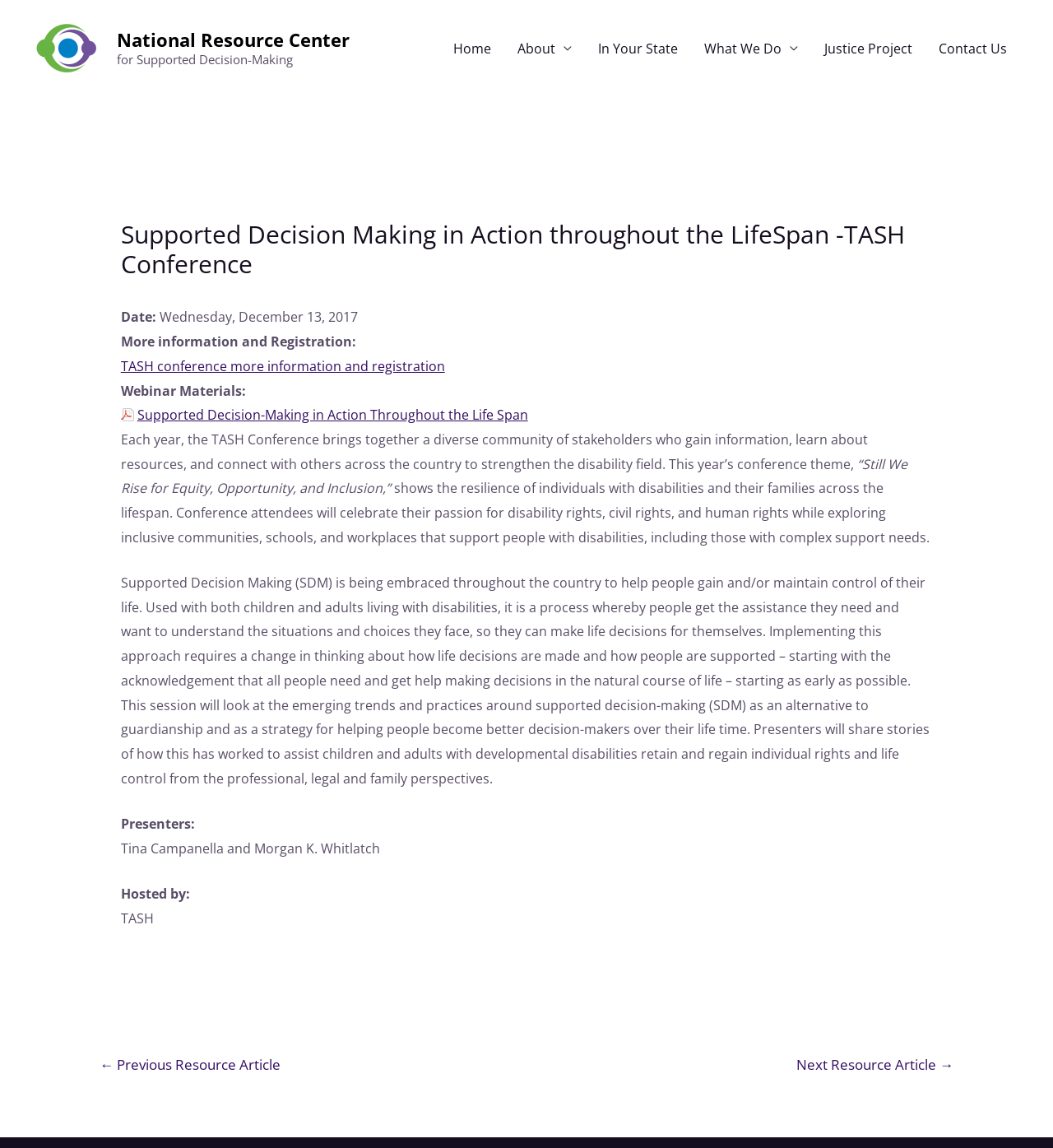Identify and provide the text content of the webpage's primary headline.

Supported Decision Making in Action throughout the LifeSpan -TASH Conference